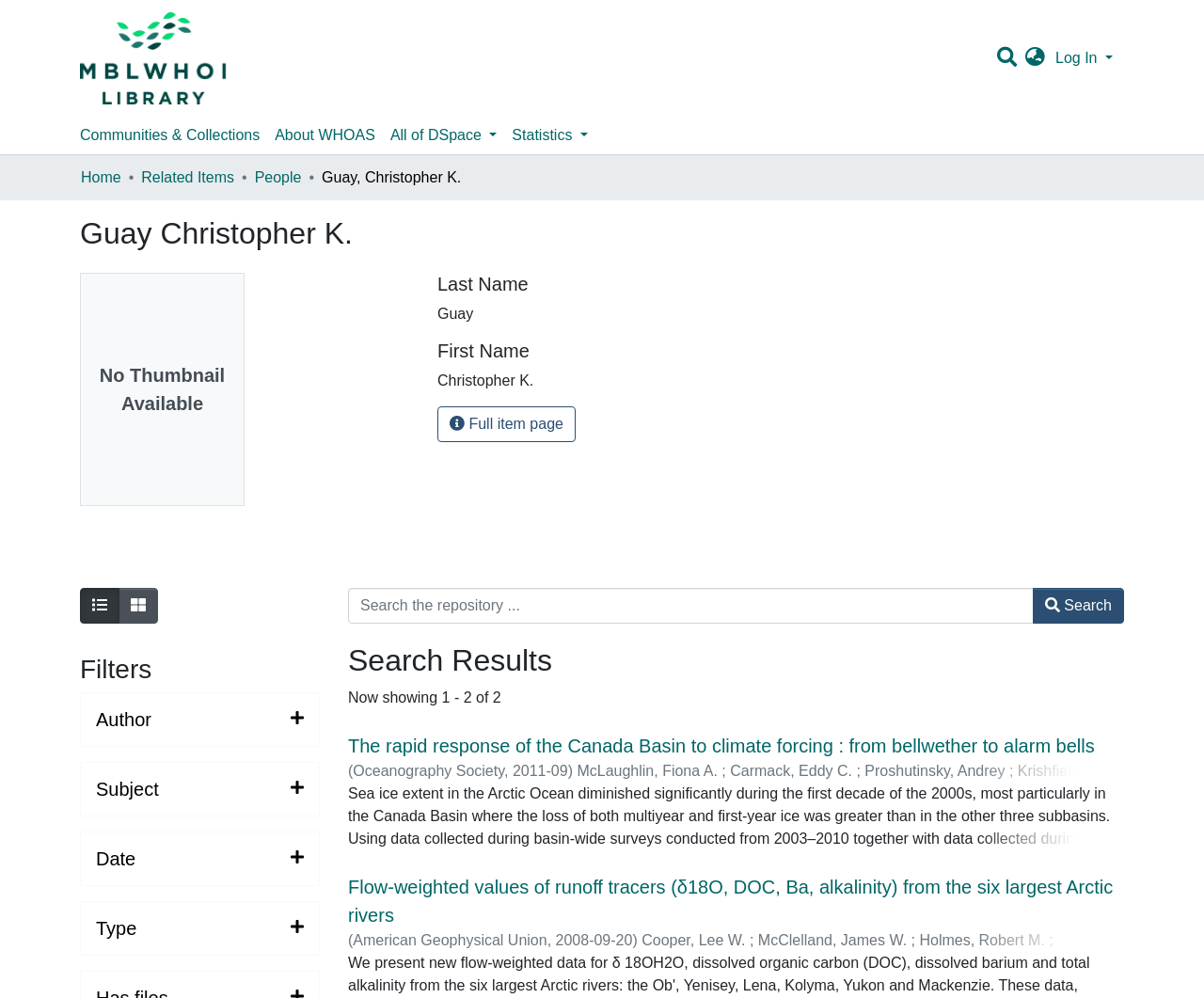Pinpoint the bounding box coordinates of the element that must be clicked to accomplish the following instruction: "View full item page". The coordinates should be in the format of four float numbers between 0 and 1, i.e., [left, top, right, bottom].

[0.363, 0.408, 0.478, 0.443]